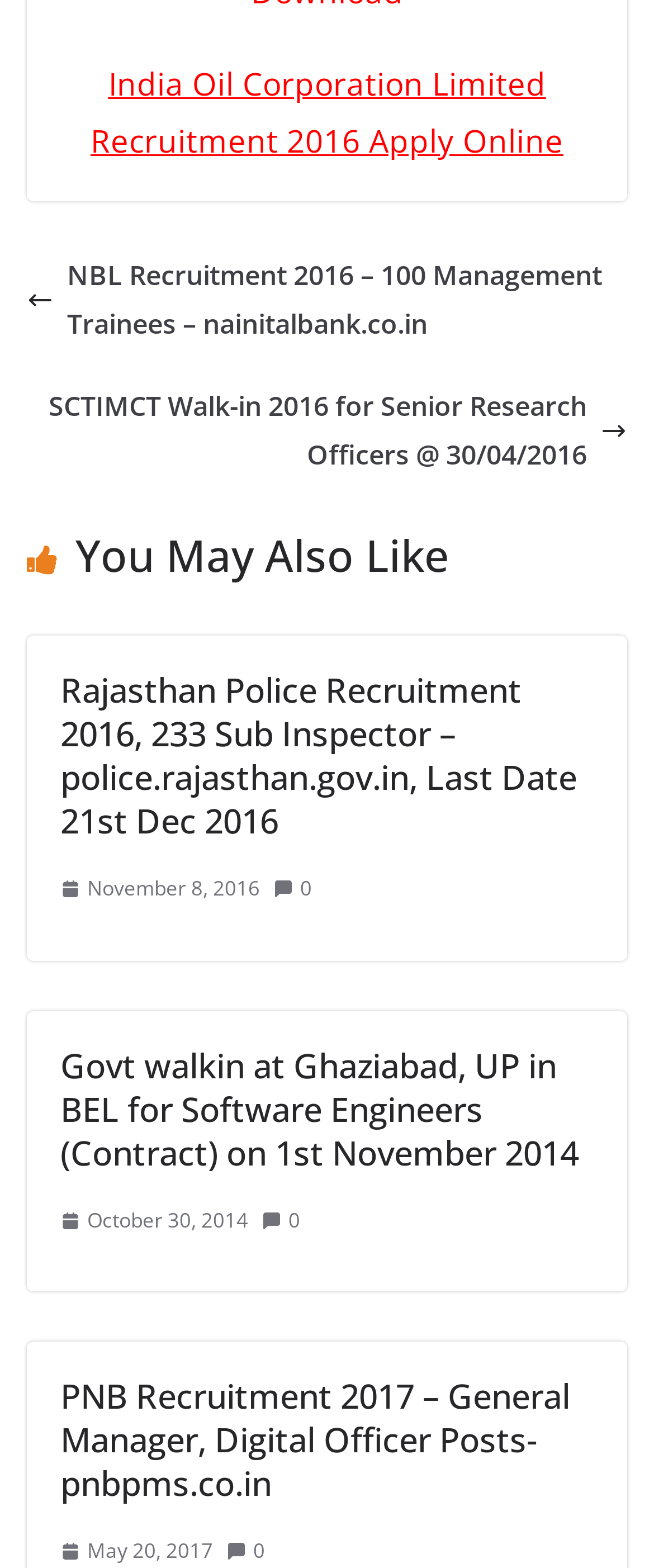For the following element description, predict the bounding box coordinates in the format (top-left x, top-left y, bottom-right x, bottom-right y). All values should be floating point numbers between 0 and 1. Description: aria-label="Menu"

None